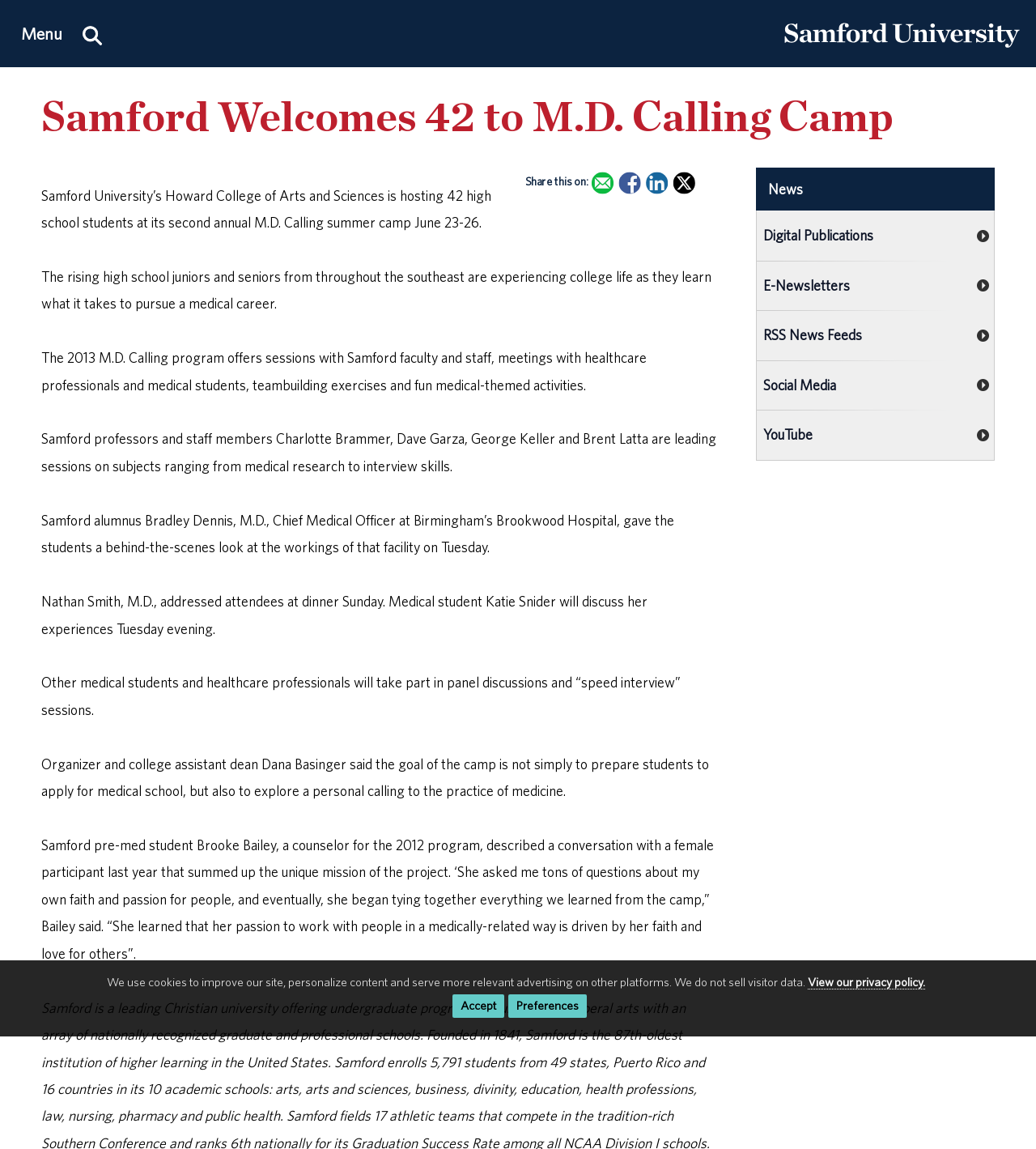Provide a single word or phrase to answer the given question: 
How many high school students are attending the M.D. Calling summer camp?

42